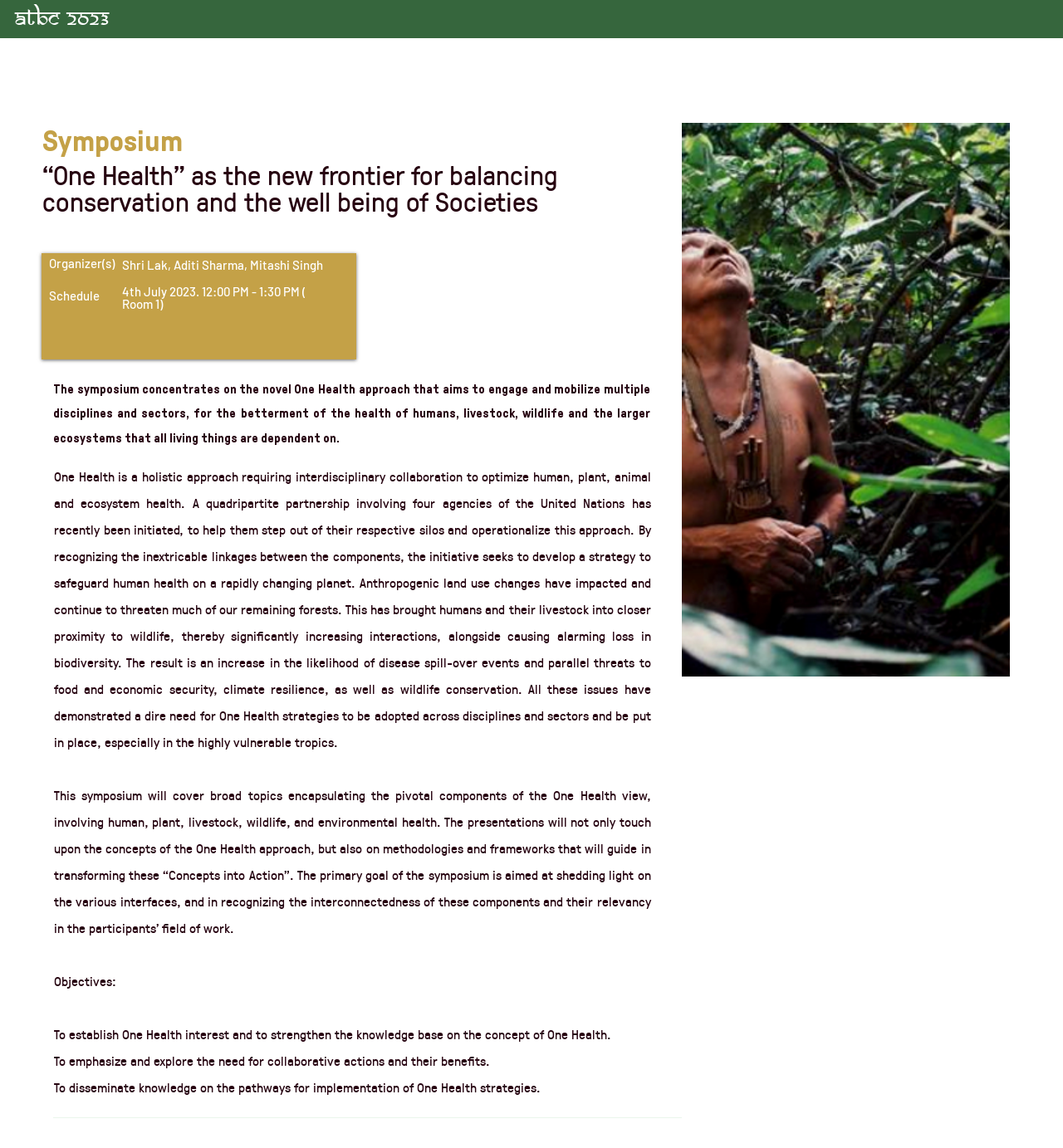Please identify the bounding box coordinates of the element's region that should be clicked to execute the following instruction: "Click on Contact". The bounding box coordinates must be four float numbers between 0 and 1, i.e., [left, top, right, bottom].

[0.885, 0.001, 0.95, 0.03]